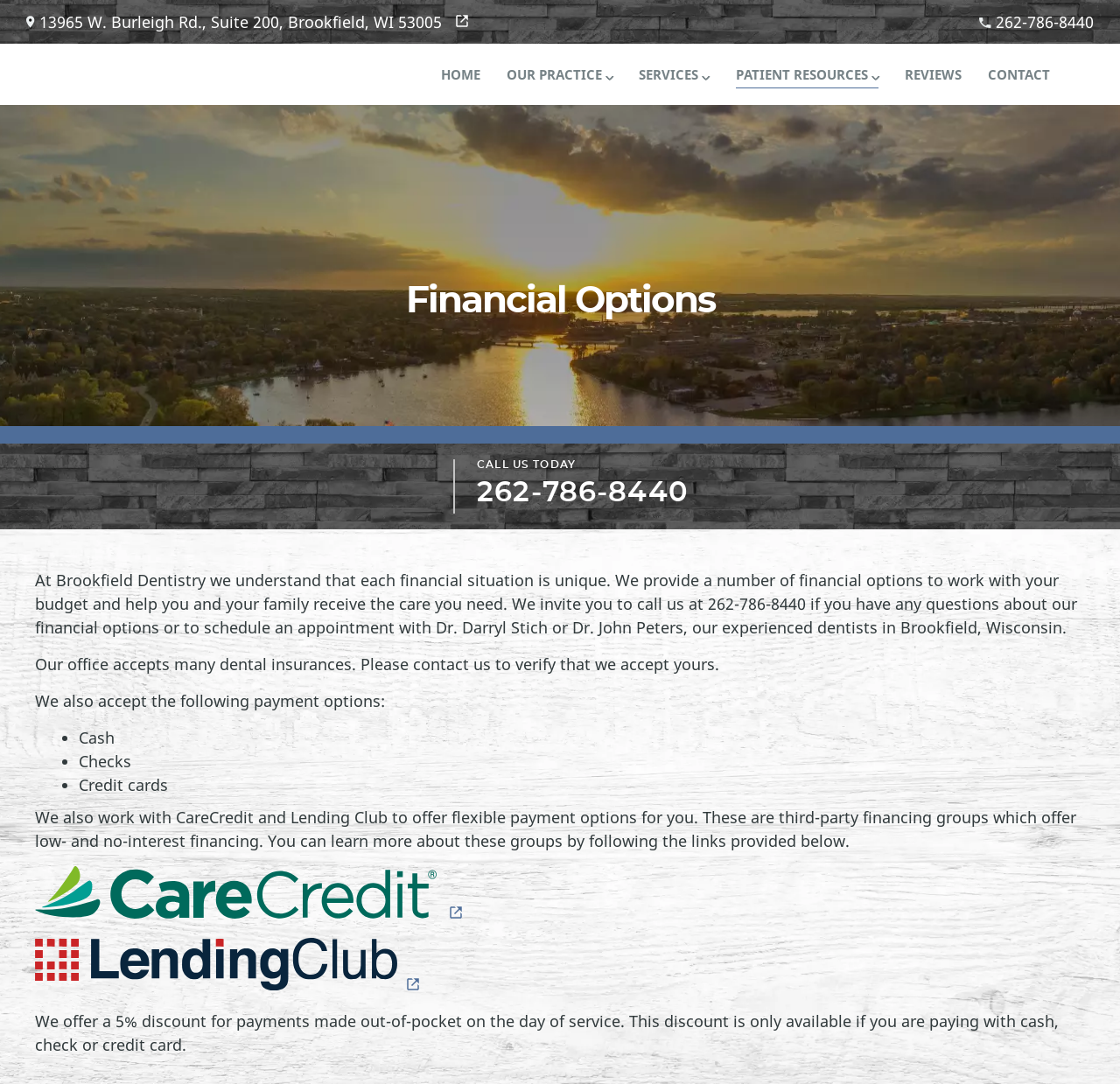Find the bounding box coordinates of the clickable element required to execute the following instruction: "View the services provided by the dentist". Provide the coordinates as four float numbers between 0 and 1, i.e., [left, top, right, bottom].

[0.57, 0.056, 0.633, 0.081]